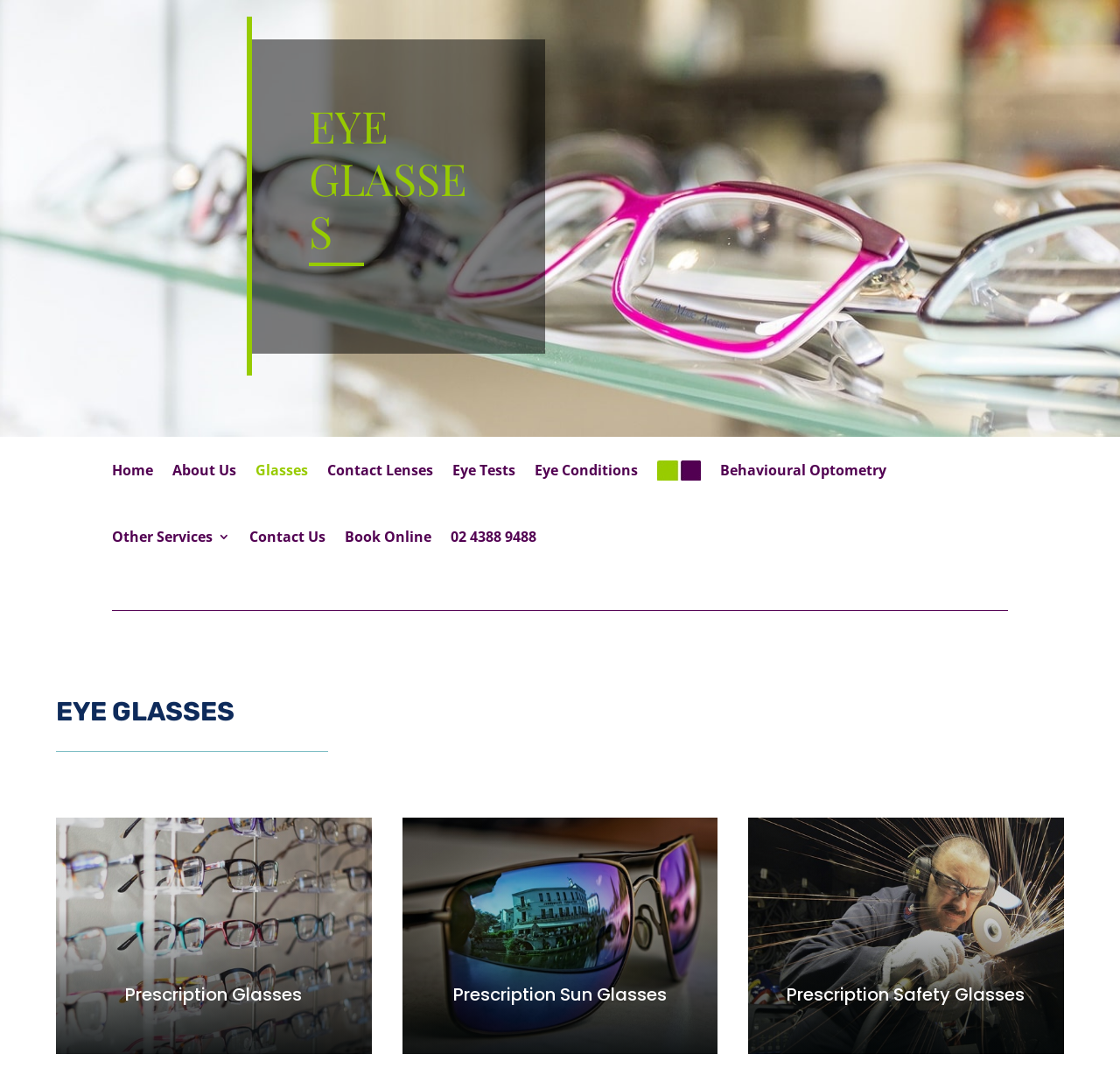How many types of glasses are mentioned?
Kindly offer a comprehensive and detailed response to the question.

I saw the headings 'Prescription Glasses', 'Prescription Sun Glasses', and 'Prescription Safety Glasses', which indicate three types of glasses.